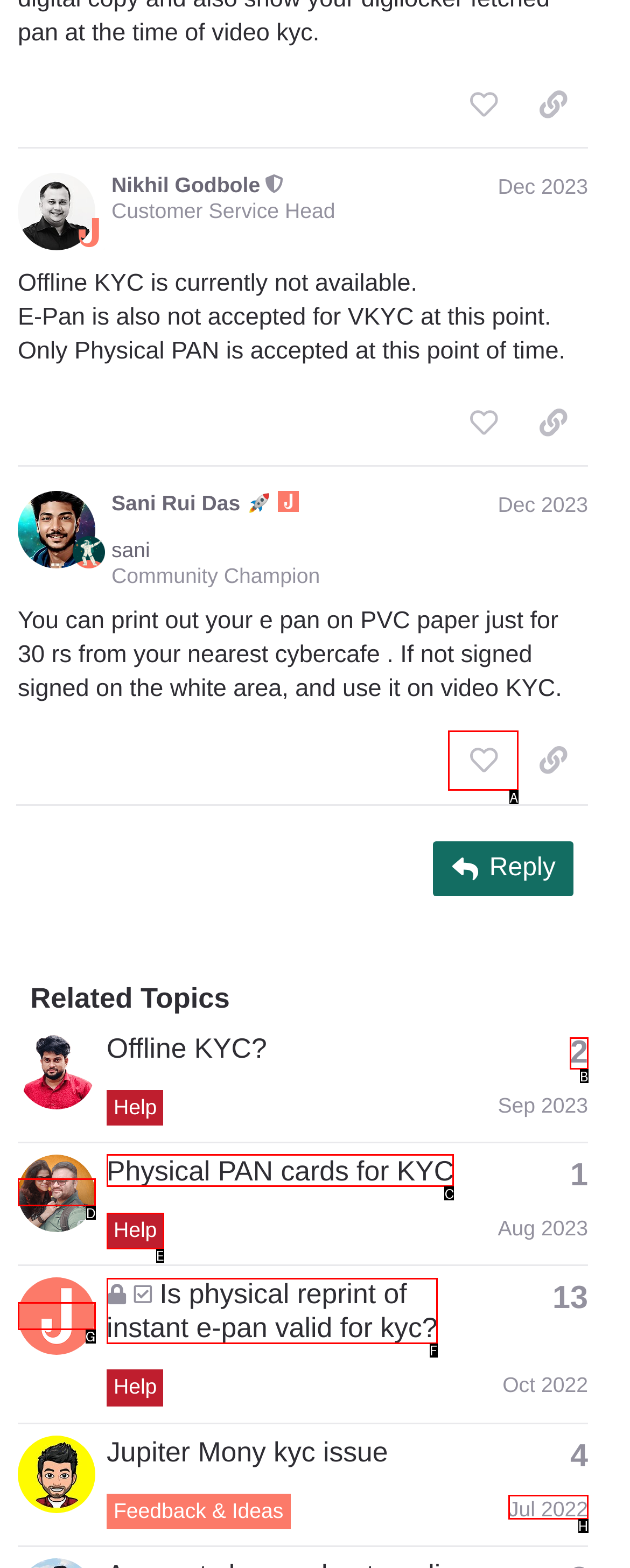Pinpoint the HTML element that fits the description: title="Yagnesh Kubavat"
Answer by providing the letter of the correct option.

D